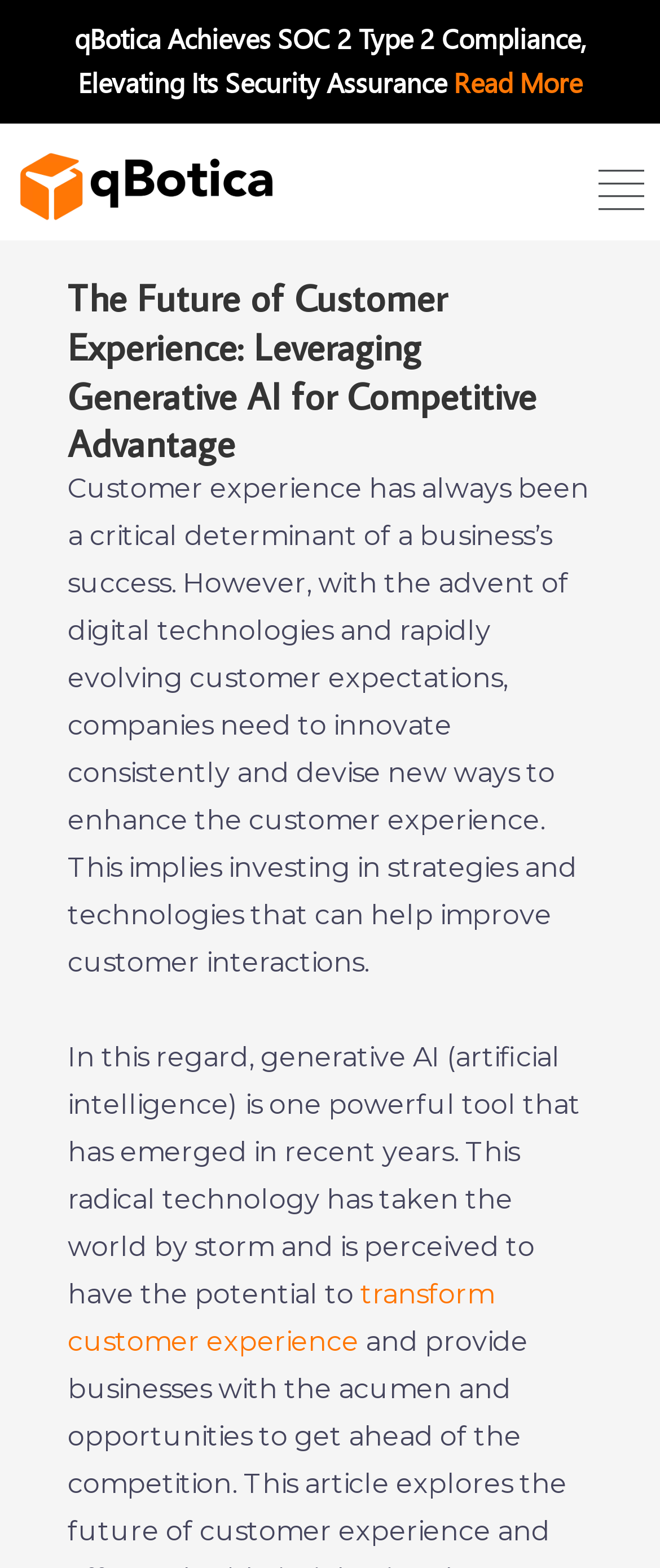Provide the bounding box coordinates of the HTML element this sentence describes: "Menu".

[0.882, 0.096, 1.0, 0.146]